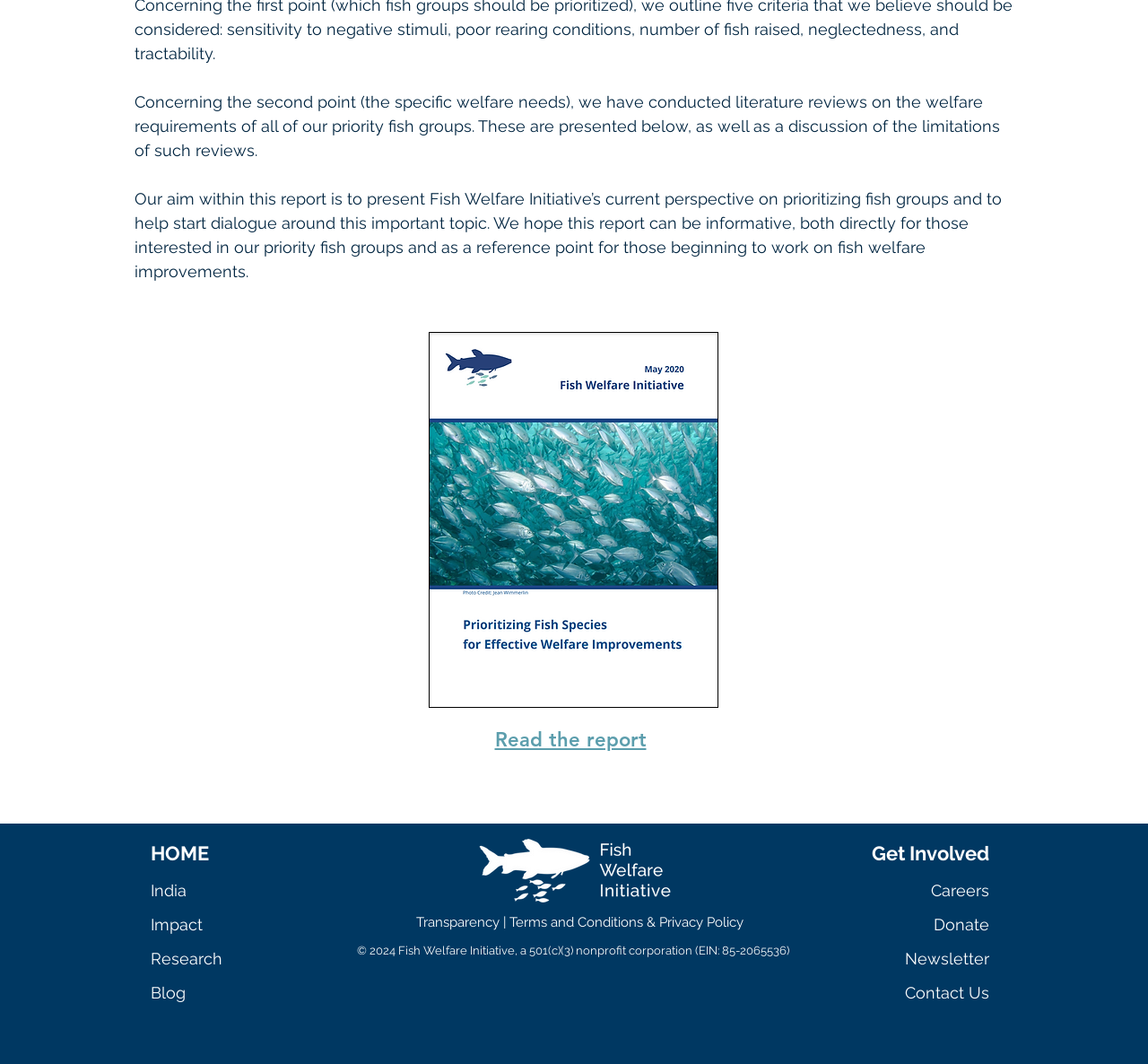Given the description of a UI element: "Read the report", identify the bounding box coordinates of the matching element in the webpage screenshot.

[0.431, 0.684, 0.563, 0.707]